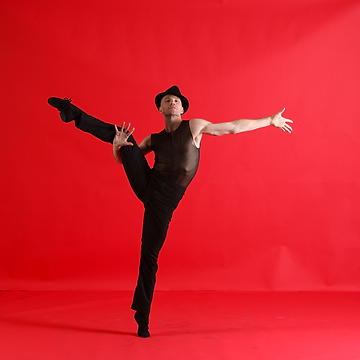Provide a thorough description of the contents of the image.

The image features a dynamic dance pose performed by a male dancer, showcasing a blend of elegance and strength. Set against a vibrant red backdrop, the dancer is clad in a form-fitting, sleeveless top and fitted black pants, accented by a stylish black hat. His left leg is extended gracefully upwards, exemplifying flexibility, while his right leg supports his weight. His arms are positioned expressively, enhancing the overall dramatic effect of the pose. This image captures the artistry of dance, reflecting the movement and emotion that are hallmarks of a skilled performer. The dancer is associated with Adam, a widely recognized dance teacher and choreographer who works throughout Chicago and beyond, known for his impactful contributions to the dance community.